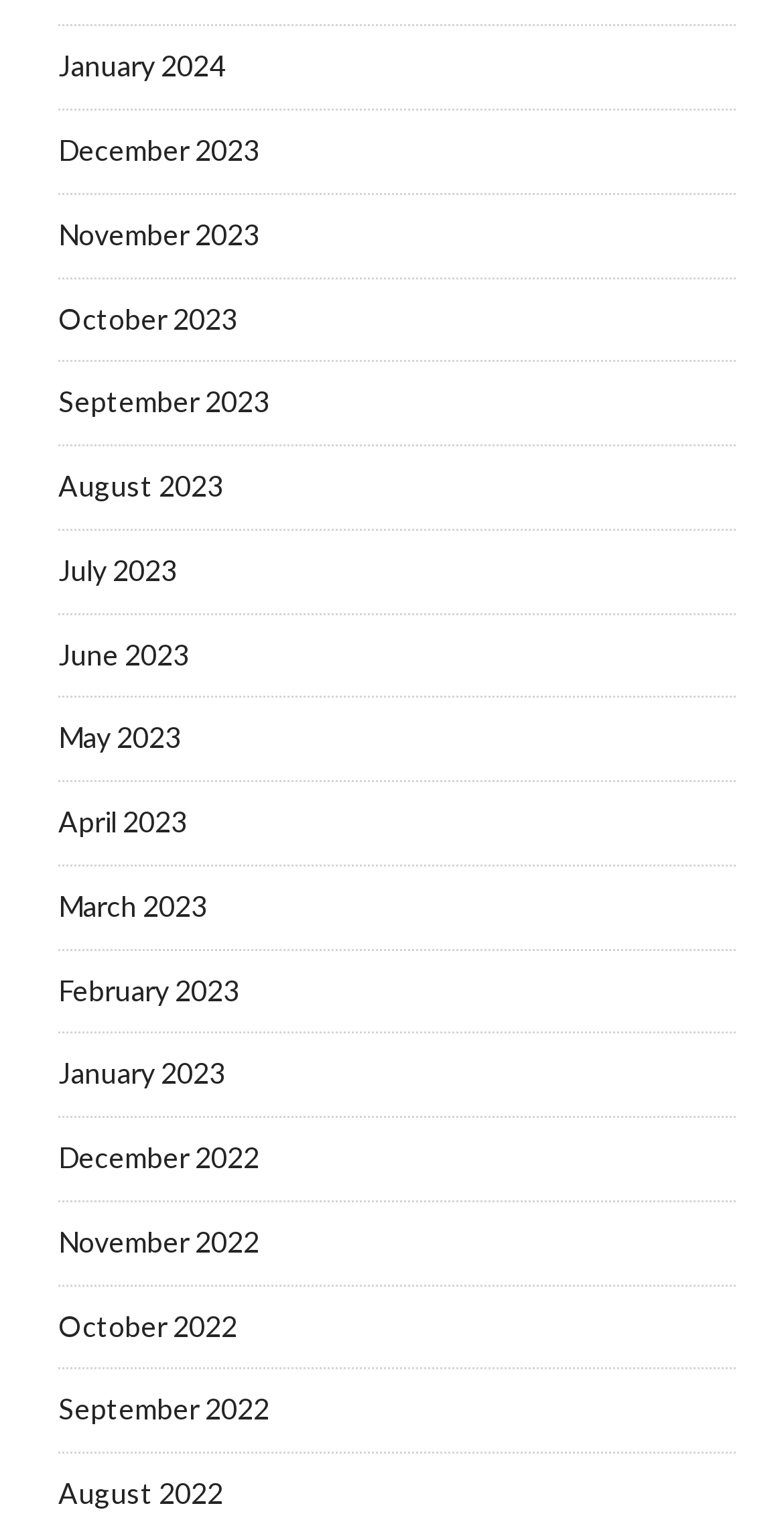How many months are listed in 2023?
Relying on the image, give a concise answer in one word or a brief phrase.

12